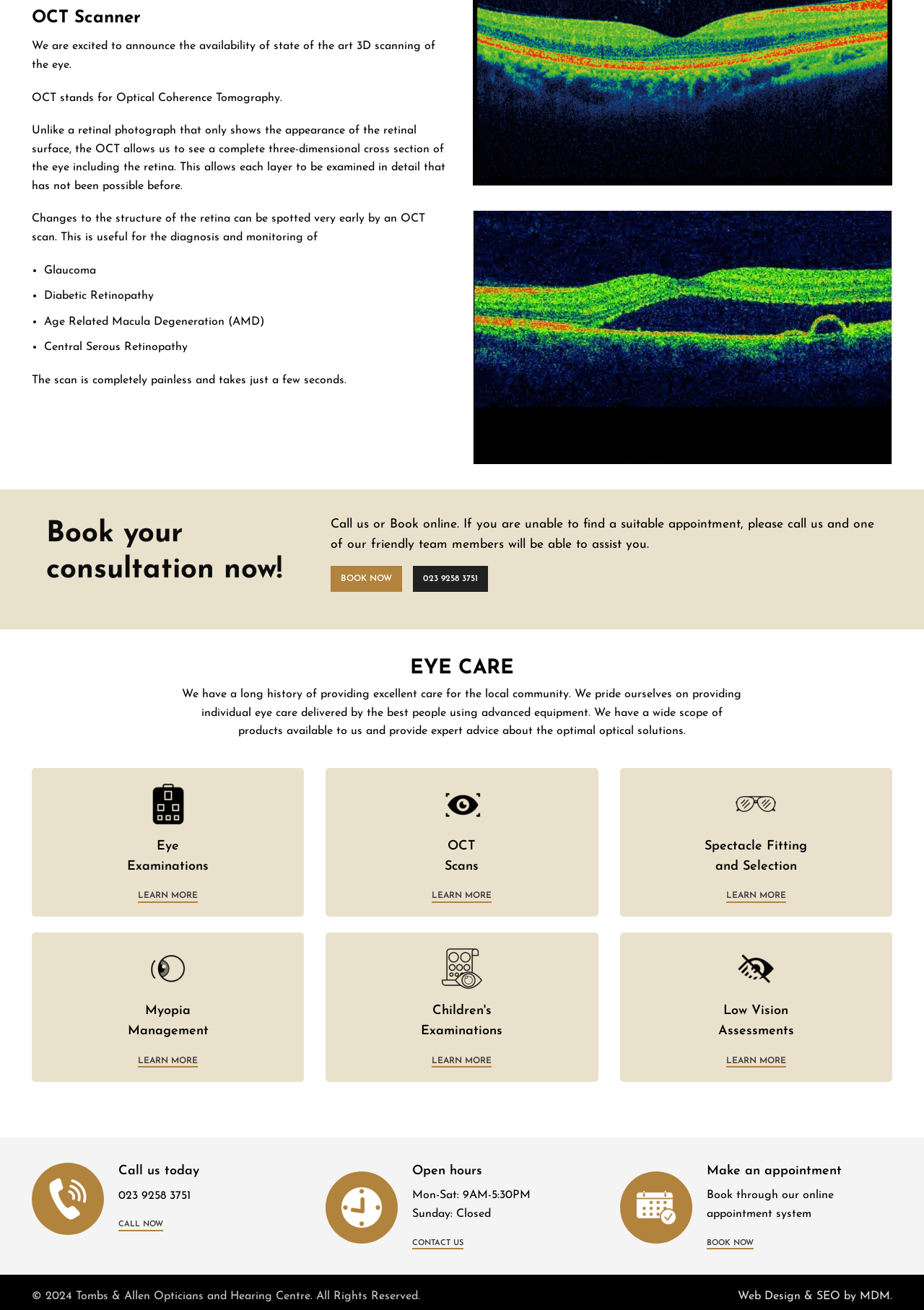Bounding box coordinates are specified in the format (top-left x, top-left y, bottom-right x, bottom-right y). All values are floating point numbers bounded between 0 and 1. Please provide the bounding box coordinate of the region this sentence describes: Book Now

[0.765, 0.945, 0.815, 0.954]